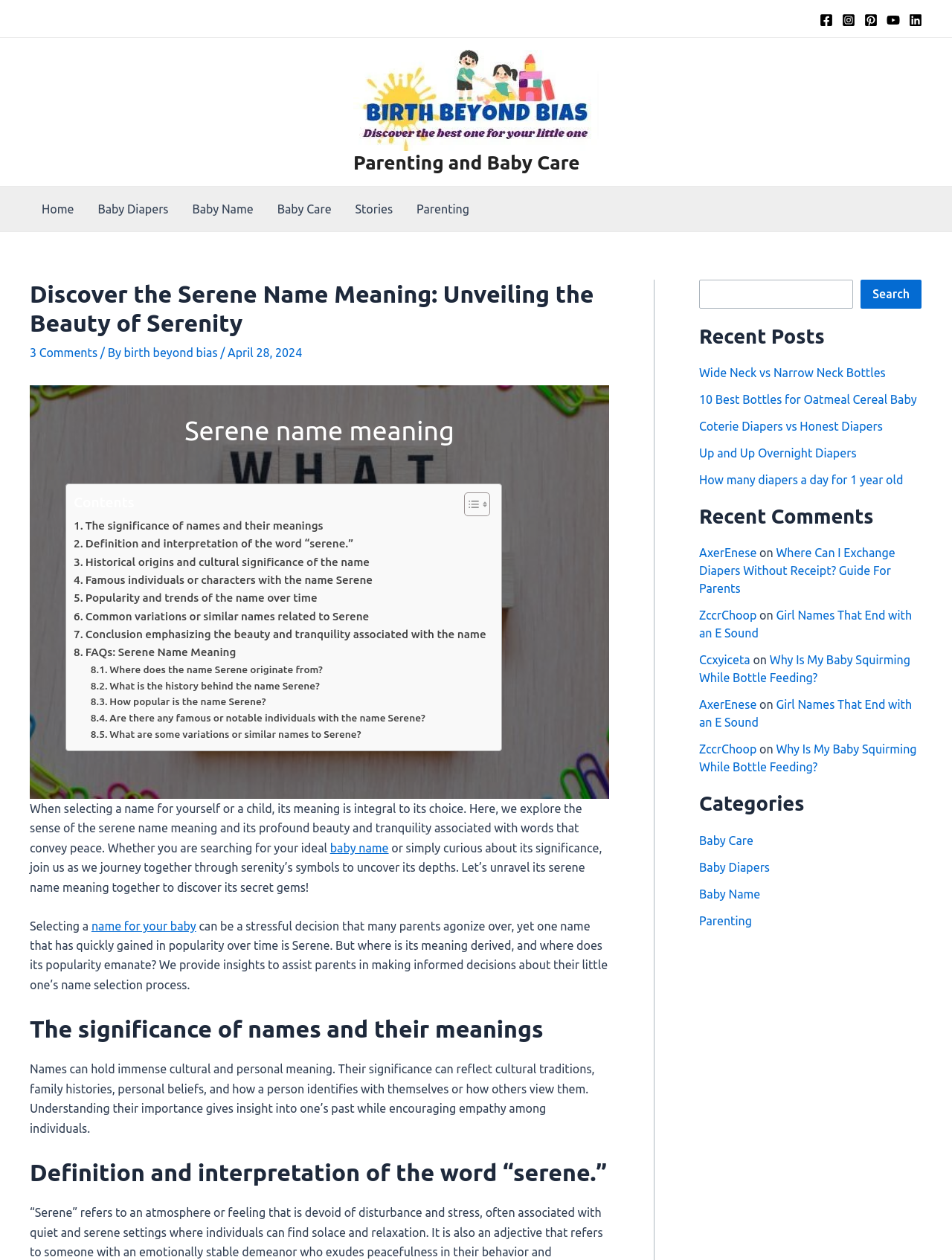Find the bounding box coordinates of the area to click in order to follow the instruction: "View the Recent Posts section".

[0.734, 0.257, 0.968, 0.388]